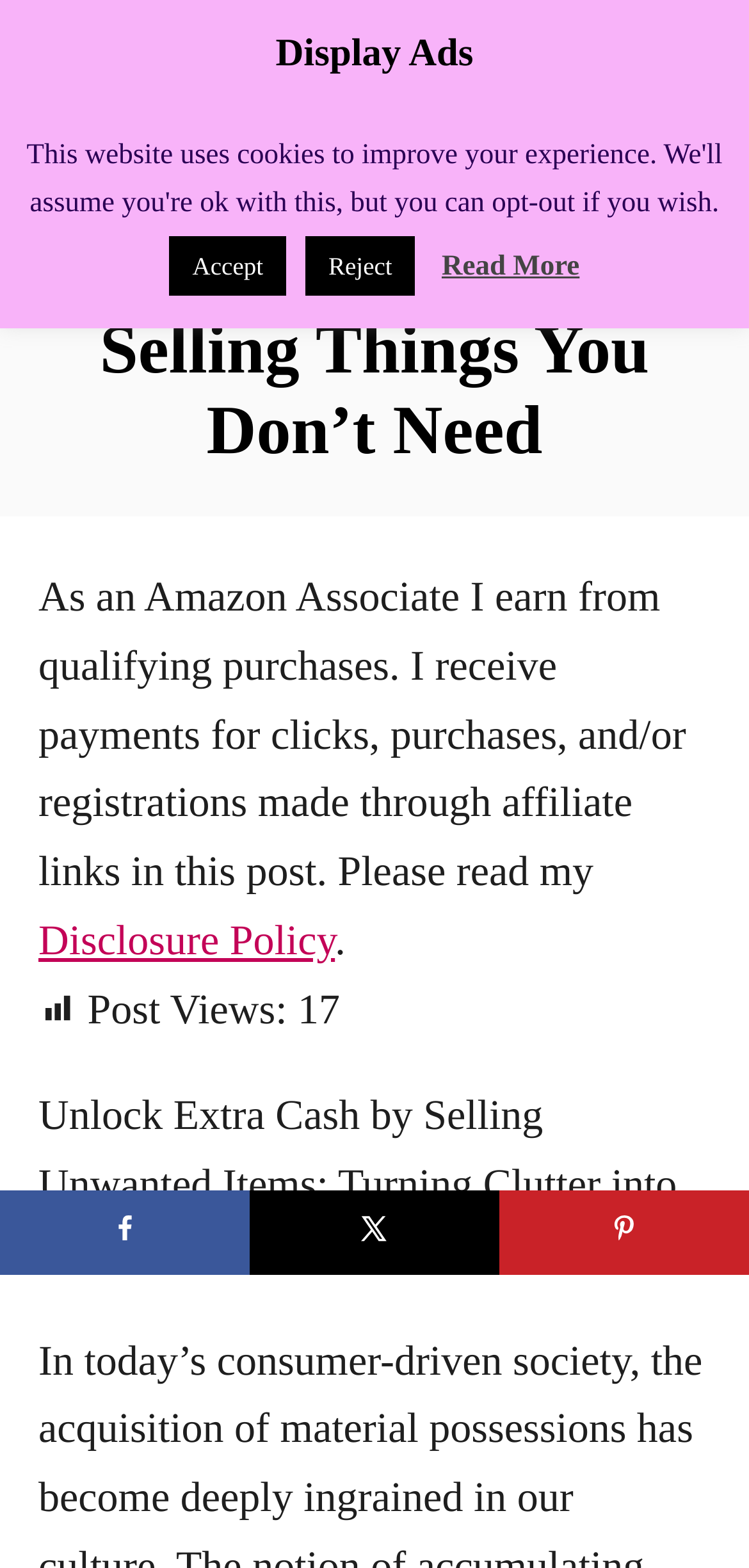Could you specify the bounding box coordinates for the clickable section to complete the following instruction: "Visit 'Mommy's Memorandum'"?

[0.215, 0.04, 0.785, 0.07]